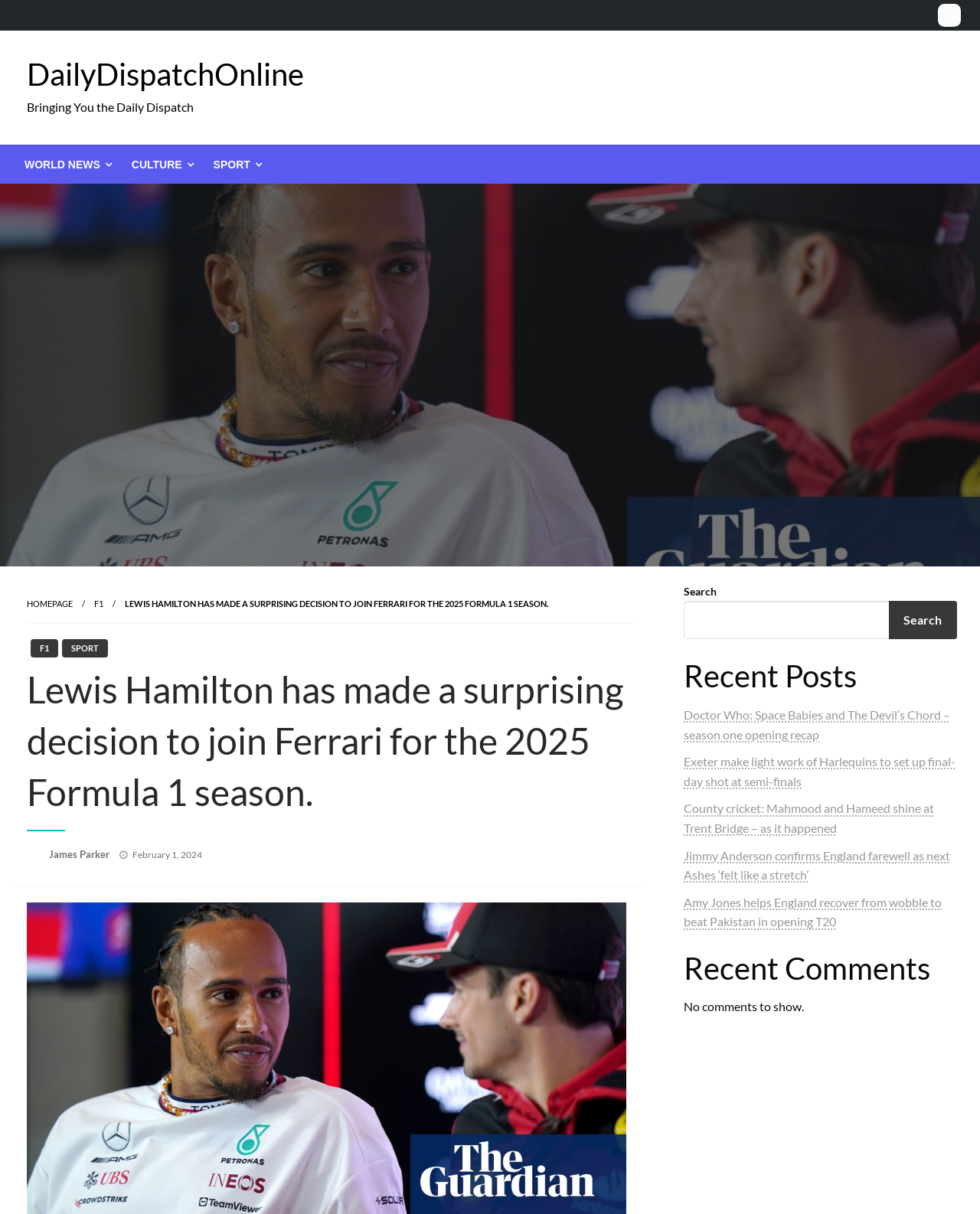Find the bounding box coordinates for the element that must be clicked to complete the instruction: "Click on the 'World News' menu". The coordinates should be four float numbers between 0 and 1, indicated as [left, top, right, bottom].

[0.012, 0.12, 0.121, 0.151]